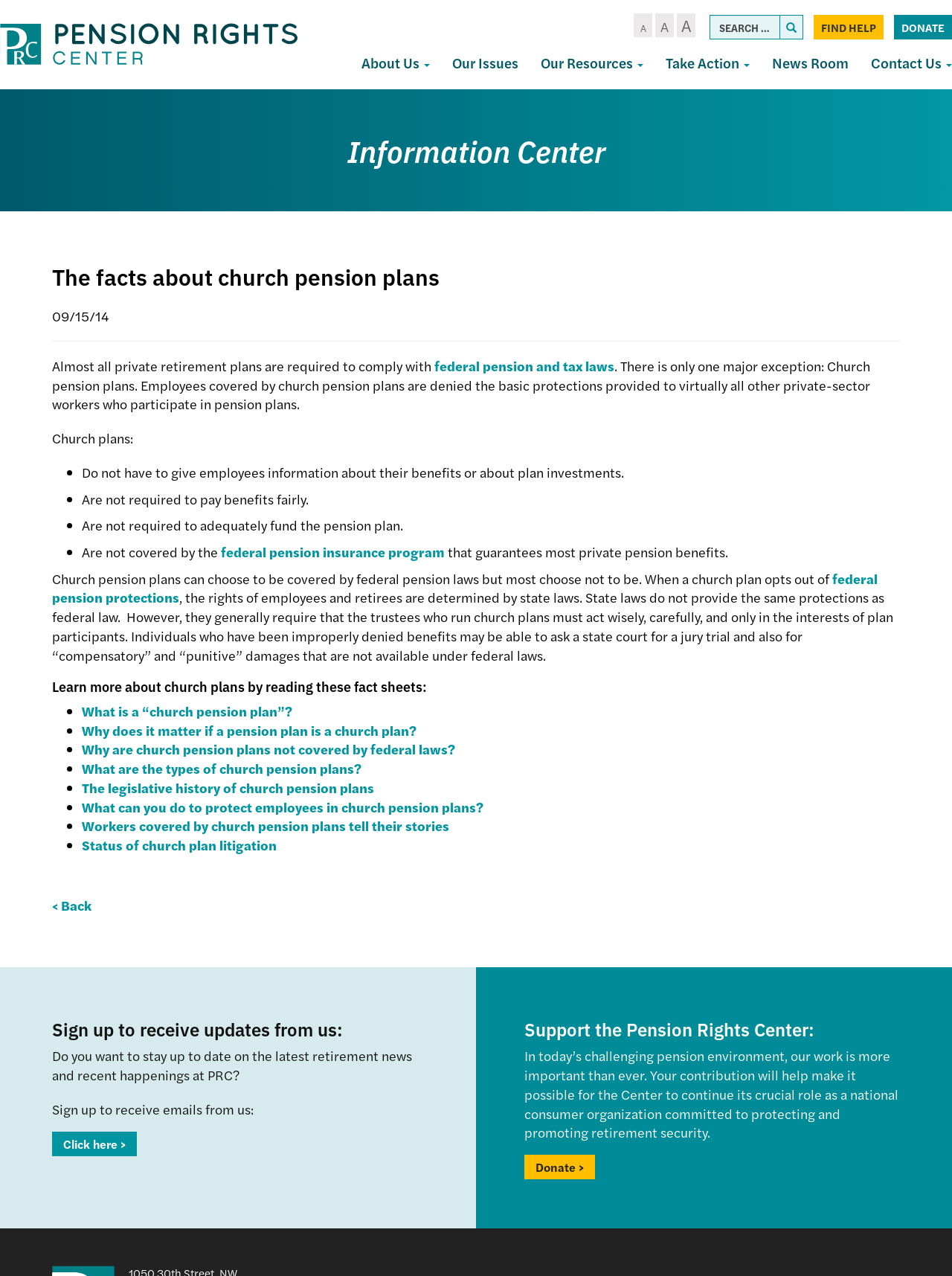What is the main topic of this webpage?
With the help of the image, please provide a detailed response to the question.

Based on the webpage content, I can see that the main topic is about church pension plans, as it provides information about the facts, laws, and protections related to church pension plans.